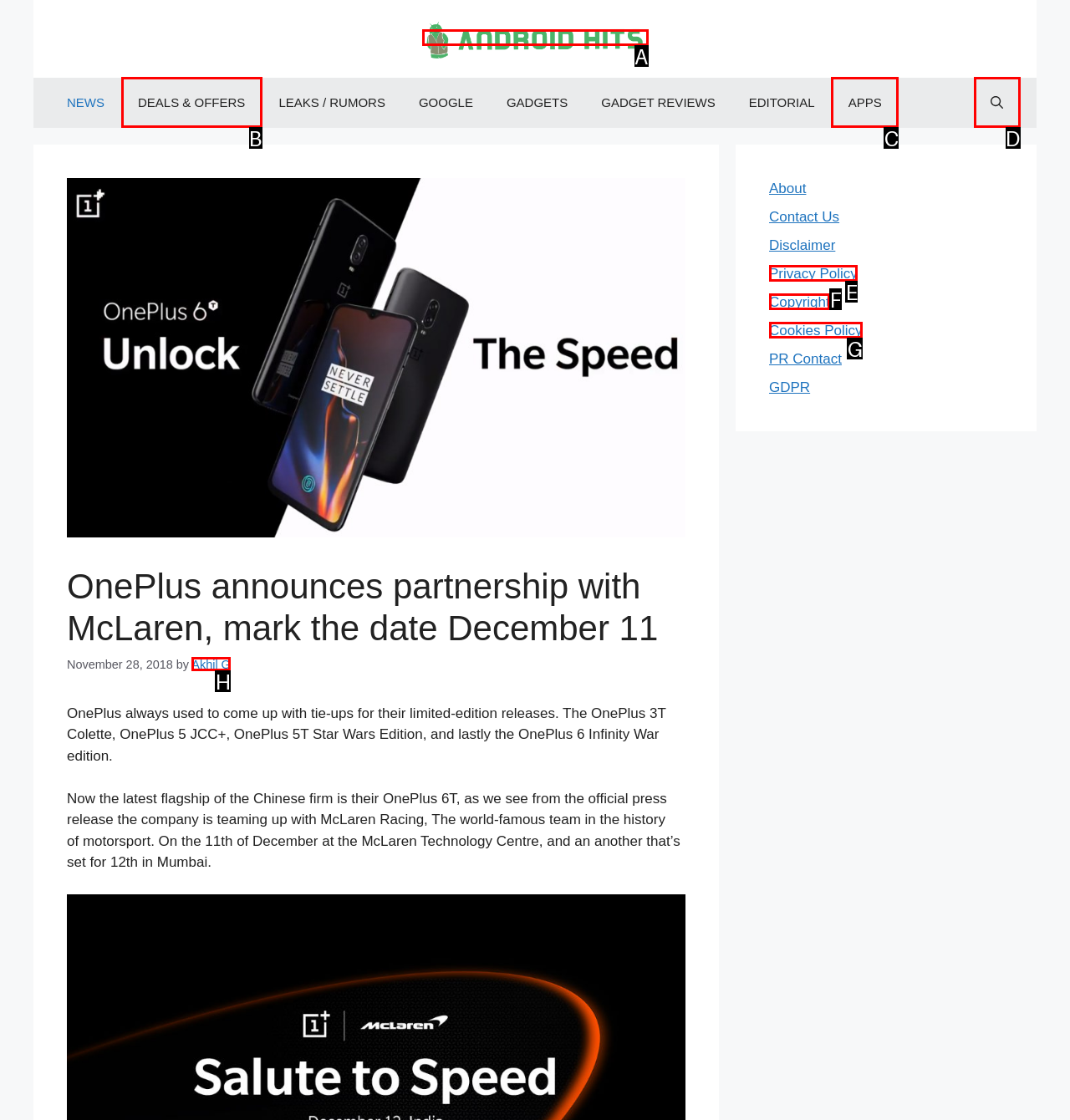Based on the description: Akhil G, select the HTML element that fits best. Provide the letter of the matching option.

H